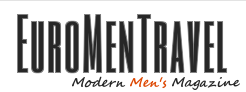Provide a one-word or short-phrase response to the question:
What is the tone of the magazine?

Sophisticated and adventurous